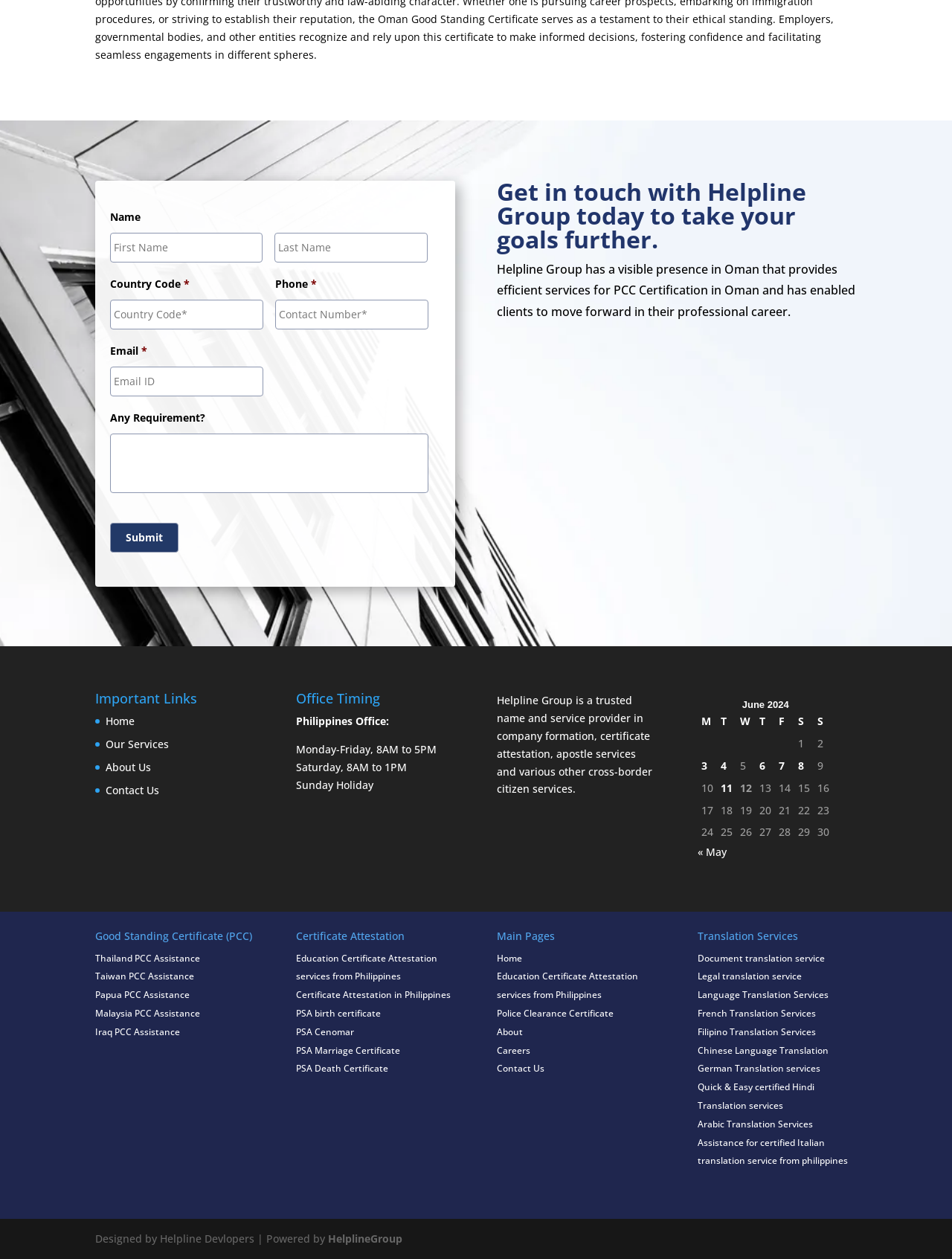Carefully examine the image and provide an in-depth answer to the question: What is the title of the table on the webpage?

The title of the table on the webpage is 'June 2024', which is a calendar table showing the days of the month with links to posts published on each day.